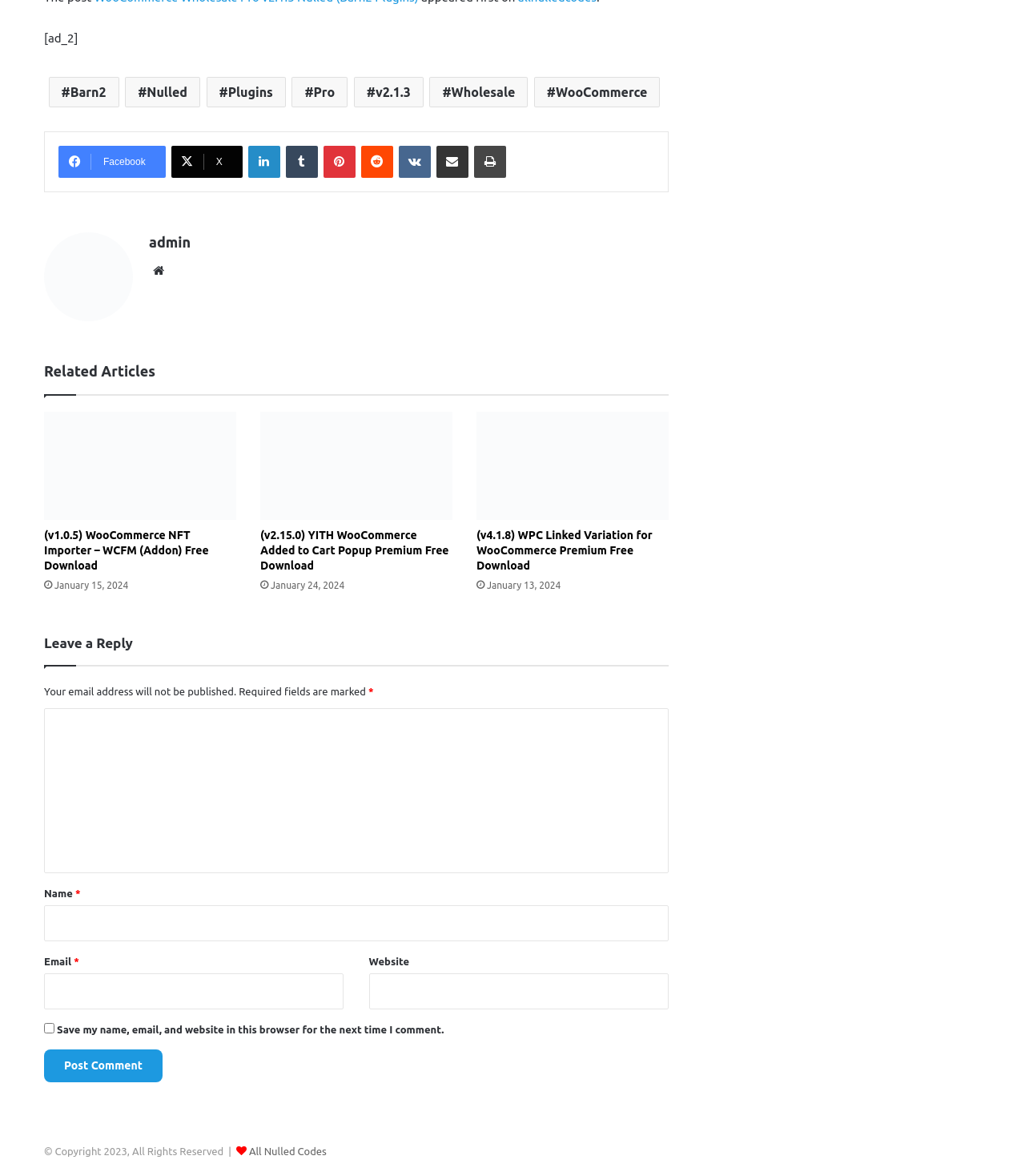Please identify the bounding box coordinates of the element's region that should be clicked to execute the following instruction: "Leave a comment". The bounding box coordinates must be four float numbers between 0 and 1, i.e., [left, top, right, bottom].

[0.043, 0.602, 0.652, 0.742]